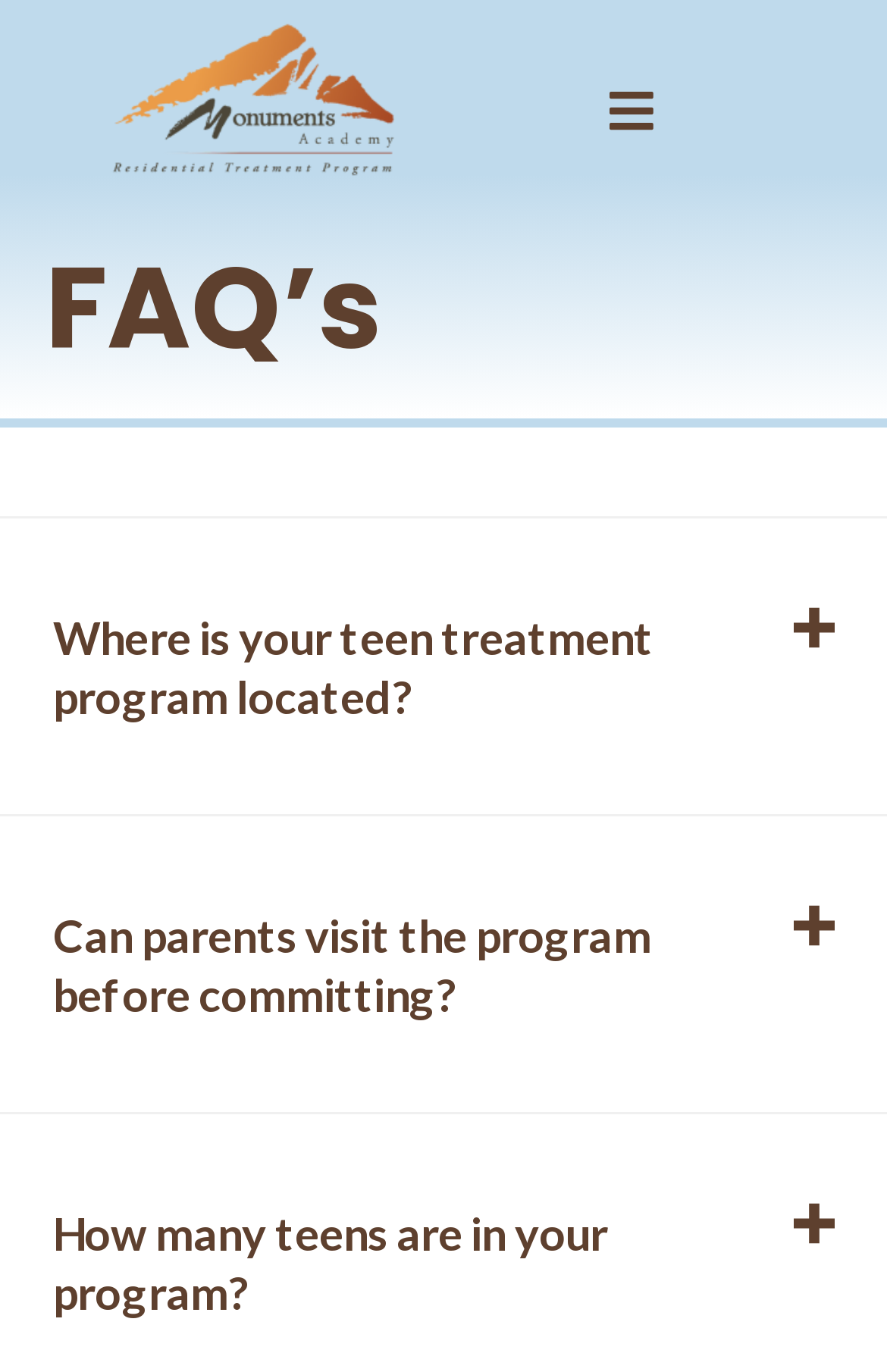How many FAQ questions are visible on the page?
Based on the screenshot, provide a one-word or short-phrase response.

3